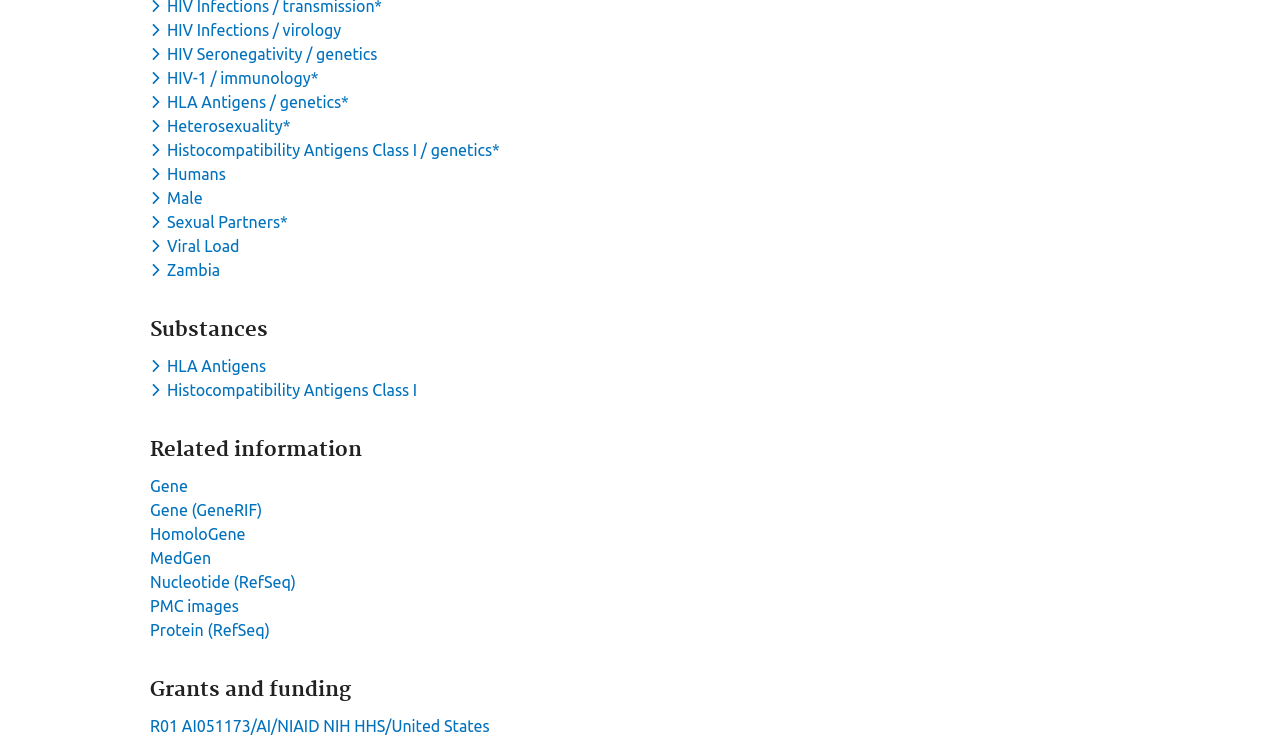Locate the bounding box coordinates of the element I should click to achieve the following instruction: "Explore grants and funding".

[0.117, 0.923, 0.68, 0.955]